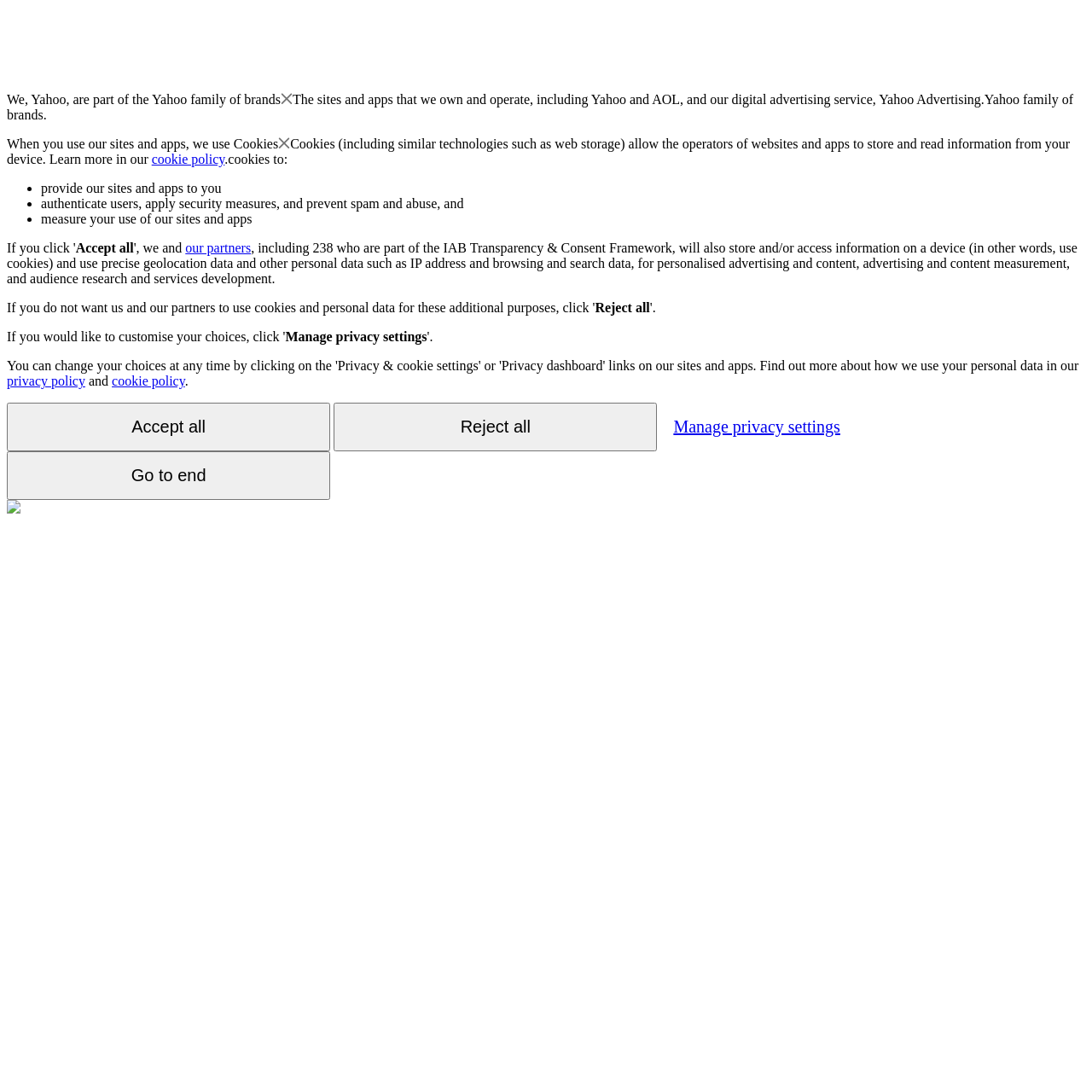What is the purpose of the 'Accept all' button?
Refer to the screenshot and answer in one word or phrase.

To accept all cookies